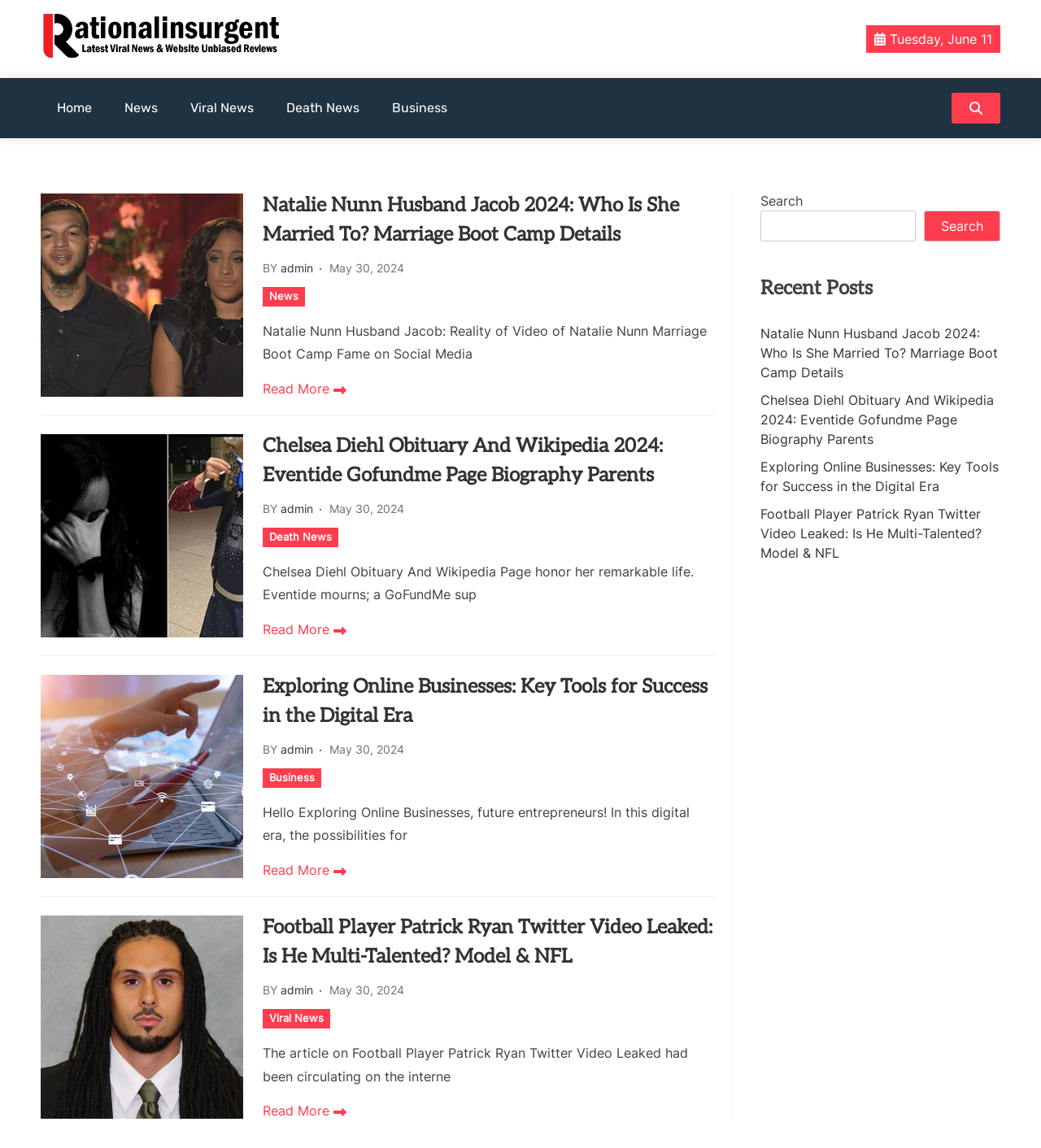Please find the bounding box coordinates of the element's region to be clicked to carry out this instruction: "Click the Read More button of Football Player Patrick Ryan Twitter Video Leaked".

[0.253, 0.959, 0.333, 0.976]